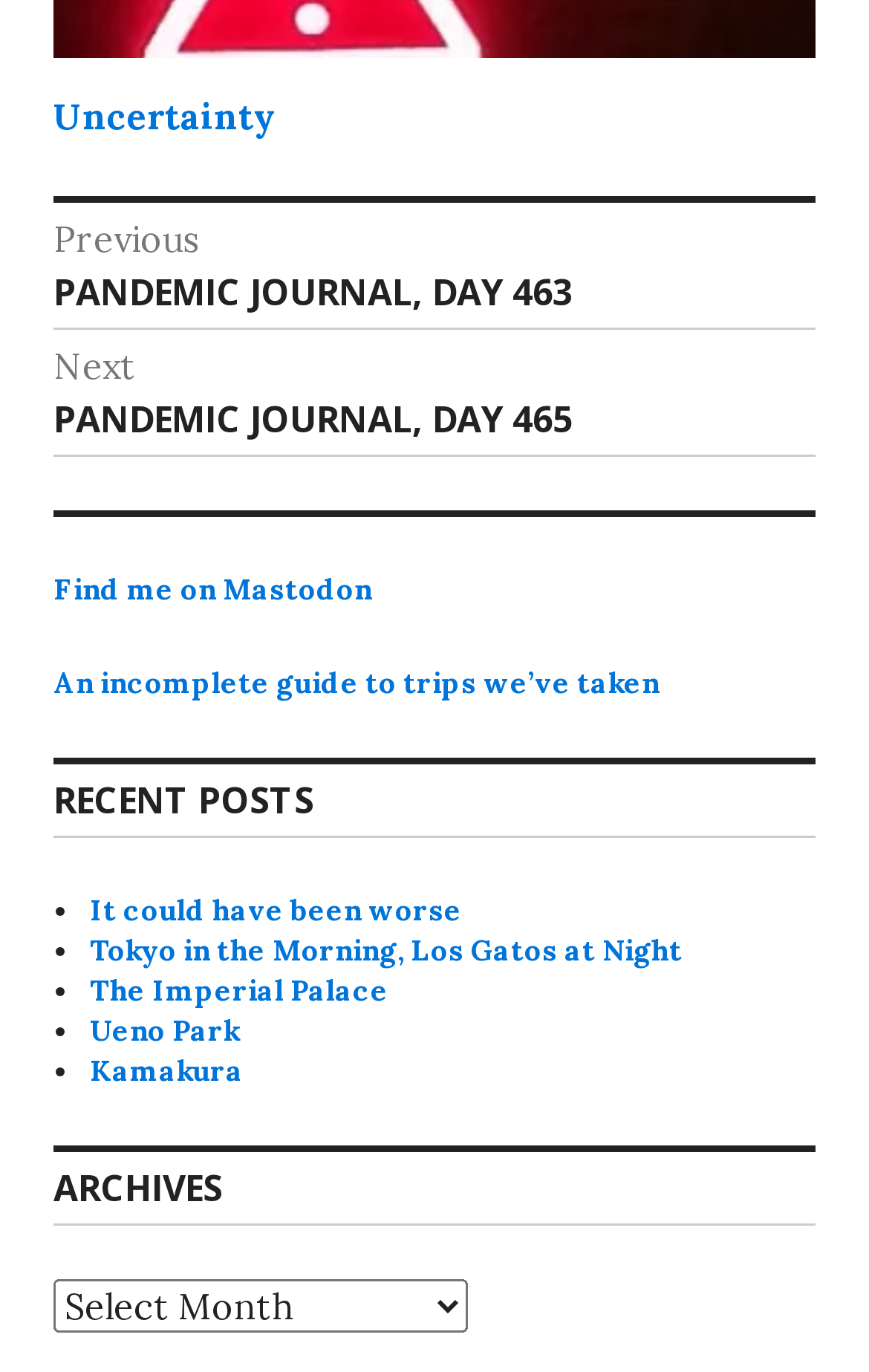Provide a one-word or short-phrase answer to the question:
What is the purpose of the 'Archives' section?

To access archived posts